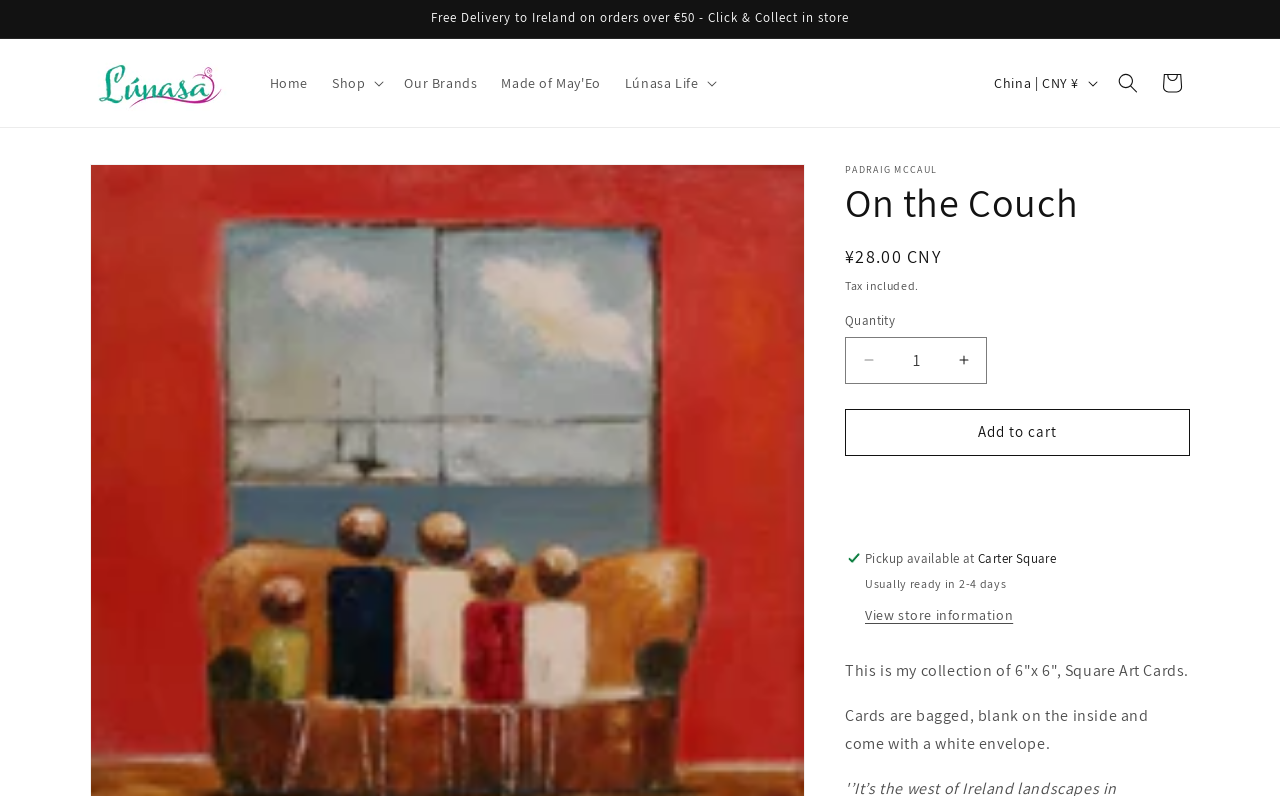What comes with the art card?
Based on the image, answer the question with as much detail as possible.

I found the answer by looking at the section that describes the product, where it says 'Cards are bagged, blank on the inside and come with a white envelope.' in a static text element.